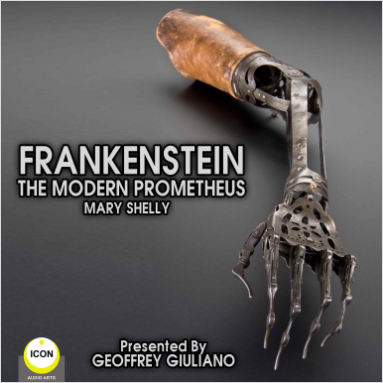Break down the image and describe each part extensively.

The image features the audiobook cover for "Frankenstein: The Modern Prometheus," written by Mary Shelly. The artwork prominently showcases a creatively designed robotic hand, symbolizing the themes of creation and monstrosity prevalent in Shelly’s classic novel. The title "FRANKENSTEIN" is displayed boldly at the top, followed by the subtitle "THE MODERN PROMETHEUS" beneath it, emphasizing the work's exploration of scientific ambition and ethical boundaries. The author's name, "MARY SHELLY," is clearly presented, reinforcing the literary significance of the piece. At the bottom, the text "Presented By GEOFFREY GIULIANO" indicates the narrator of this audiobook version, while the ICON logo signifies the publisher. This cover art encapsulates the essence of the story, drawing in listeners with both its visual and thematic impact.